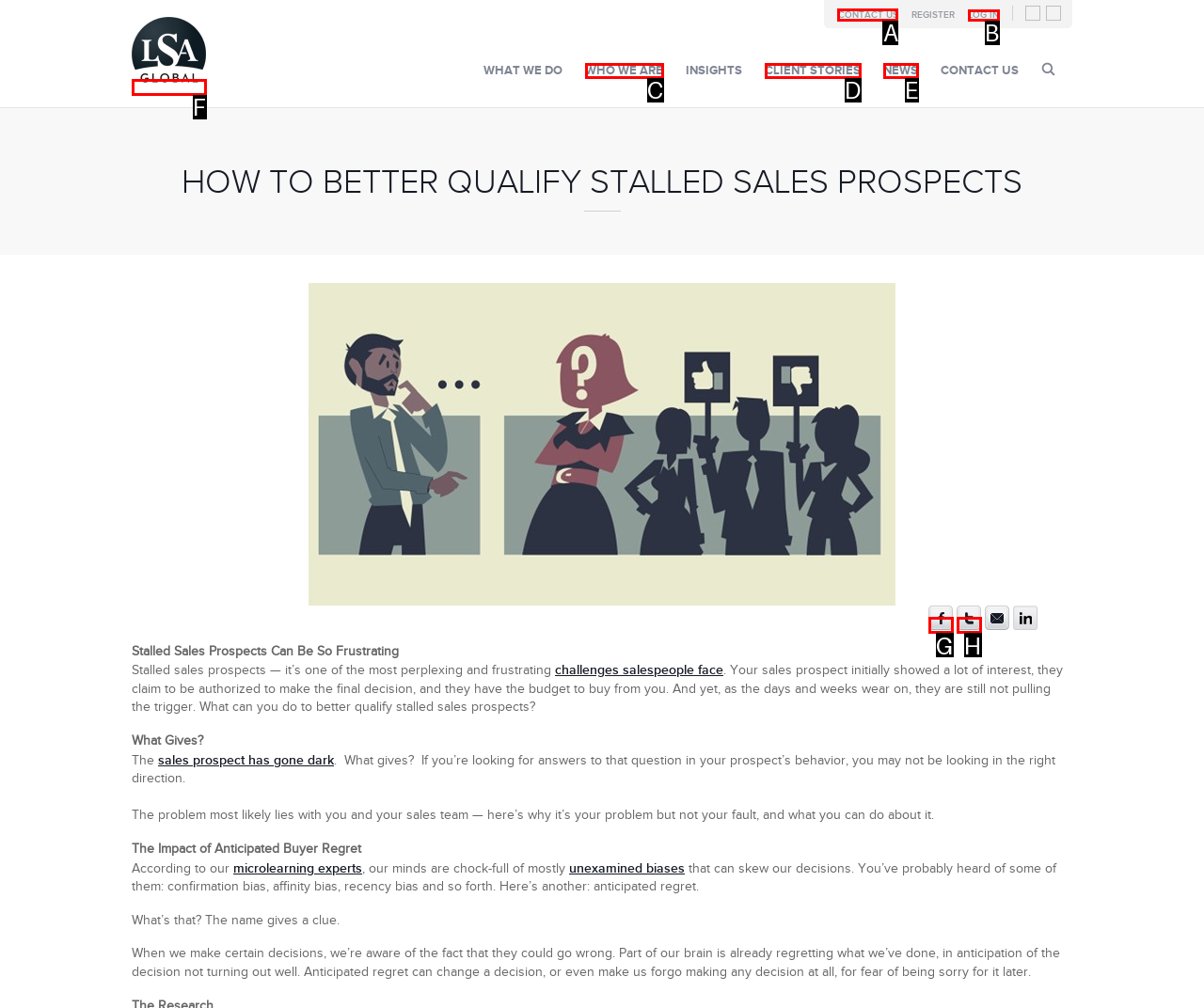To complete the instruction: Contact us, which HTML element should be clicked?
Respond with the option's letter from the provided choices.

A